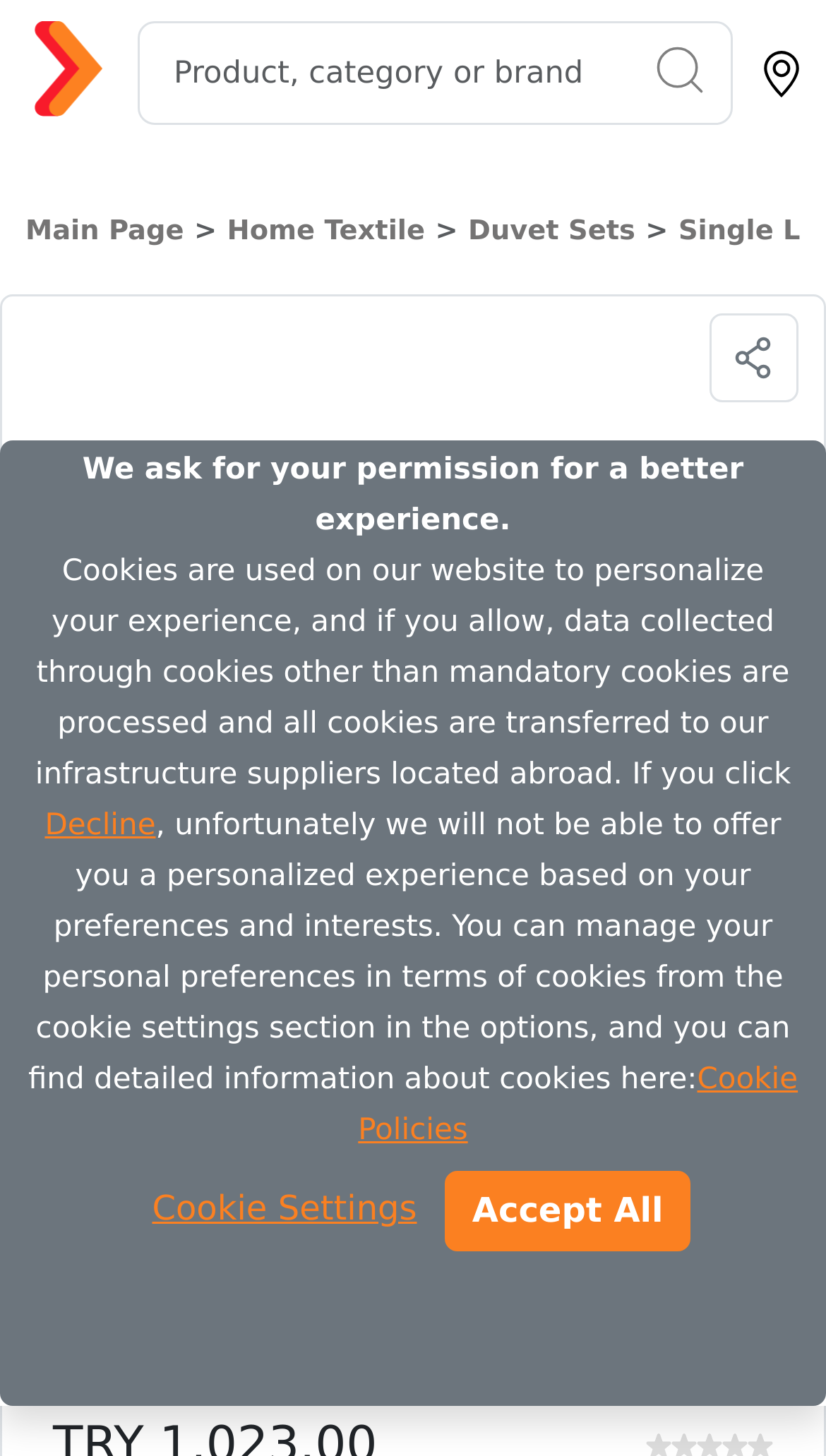Given the element description, predict the bounding box coordinates in the format (top-left x, top-left y, bottom-right x, bottom-right y). Make sure all values are between 0 and 1. Here is the element description: Decline

[0.054, 0.556, 0.188, 0.579]